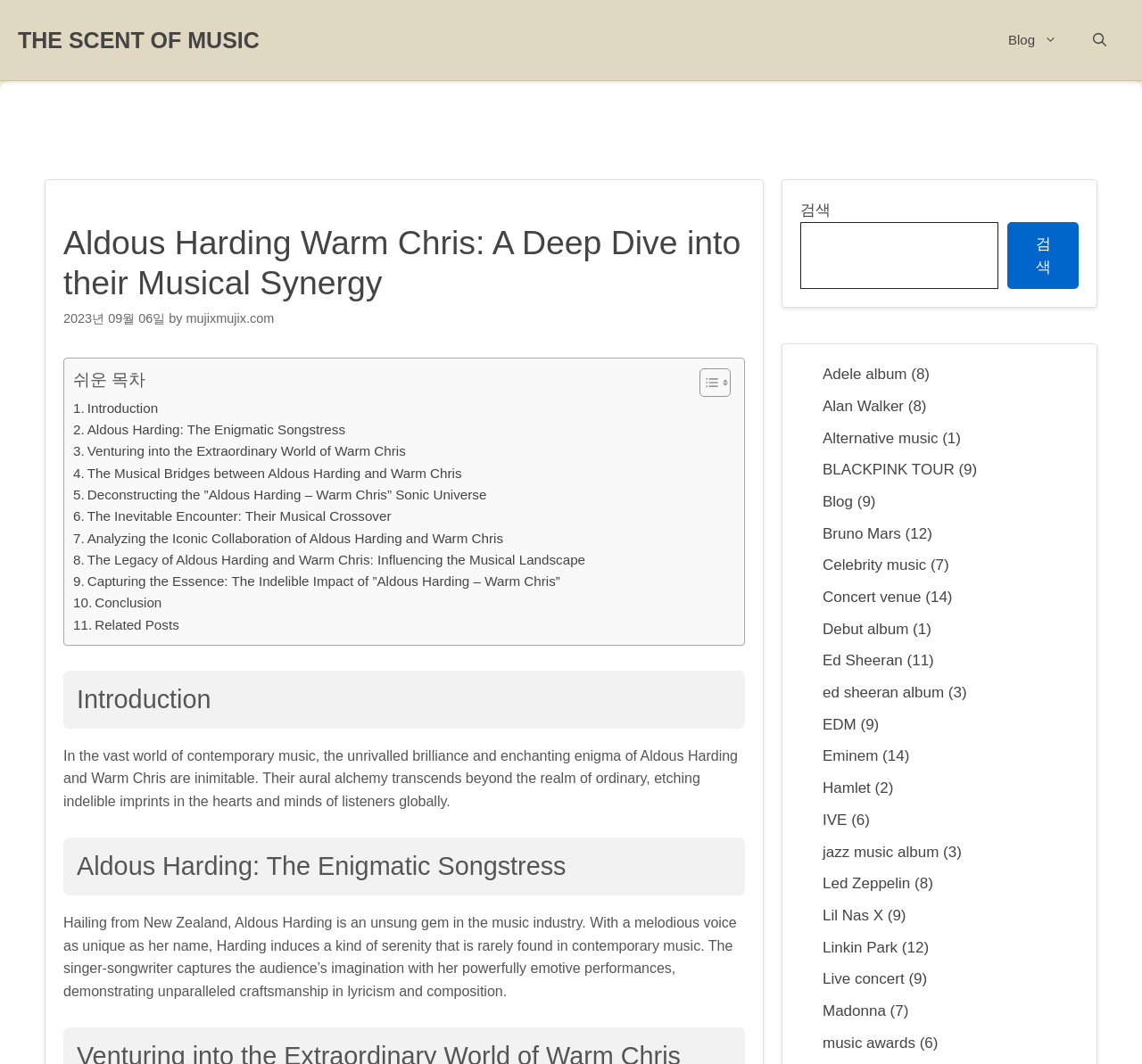What is the date of the article?
With the help of the image, please provide a detailed response to the question.

The date of the article is mentioned at the top of the webpage, below the title, and it is 2023년 09월 06일, which is September 6, 2023.